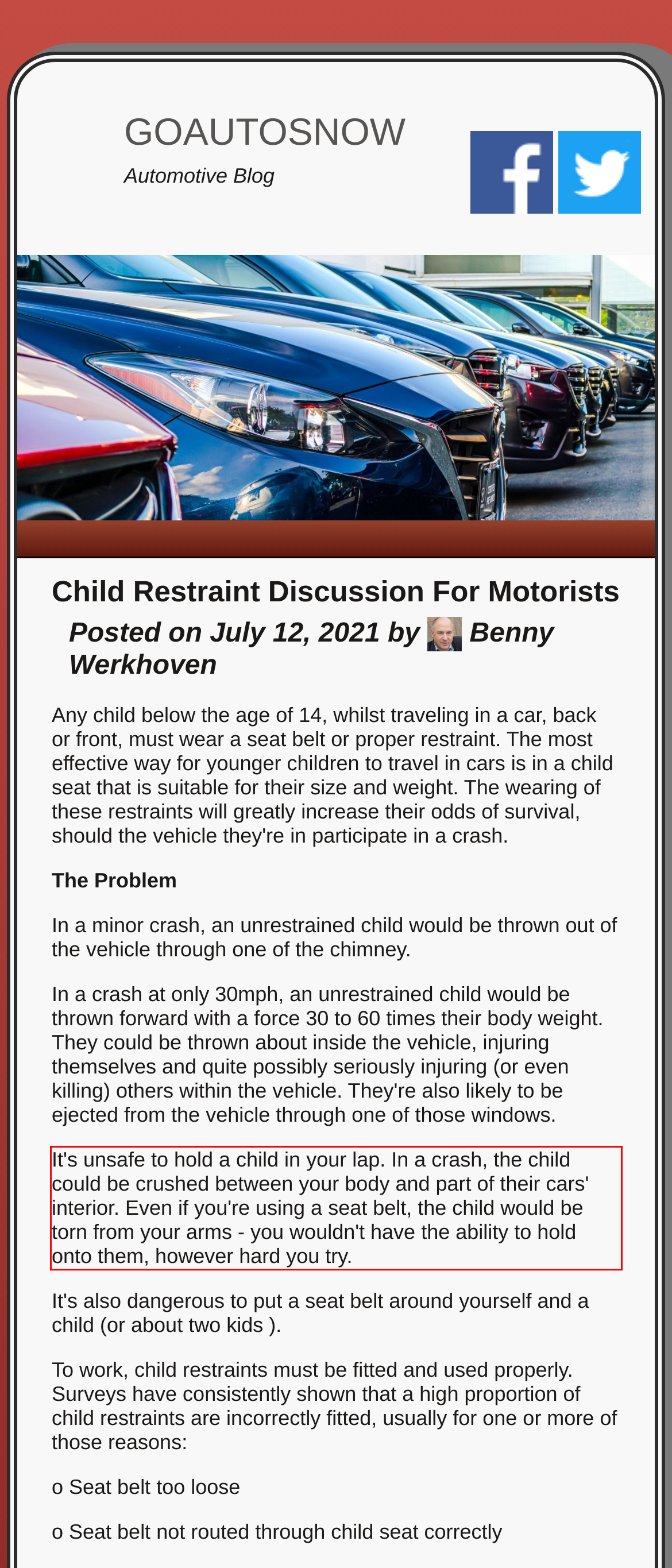Review the screenshot of the webpage and recognize the text inside the red rectangle bounding box. Provide the extracted text content.

It's unsafe to hold a child in your lap. In a crash, the child could be crushed between your body and part of their cars' interior. Even if you're using a seat belt, the child would be torn from your arms - you wouldn't have the ability to hold onto them, however hard you try.